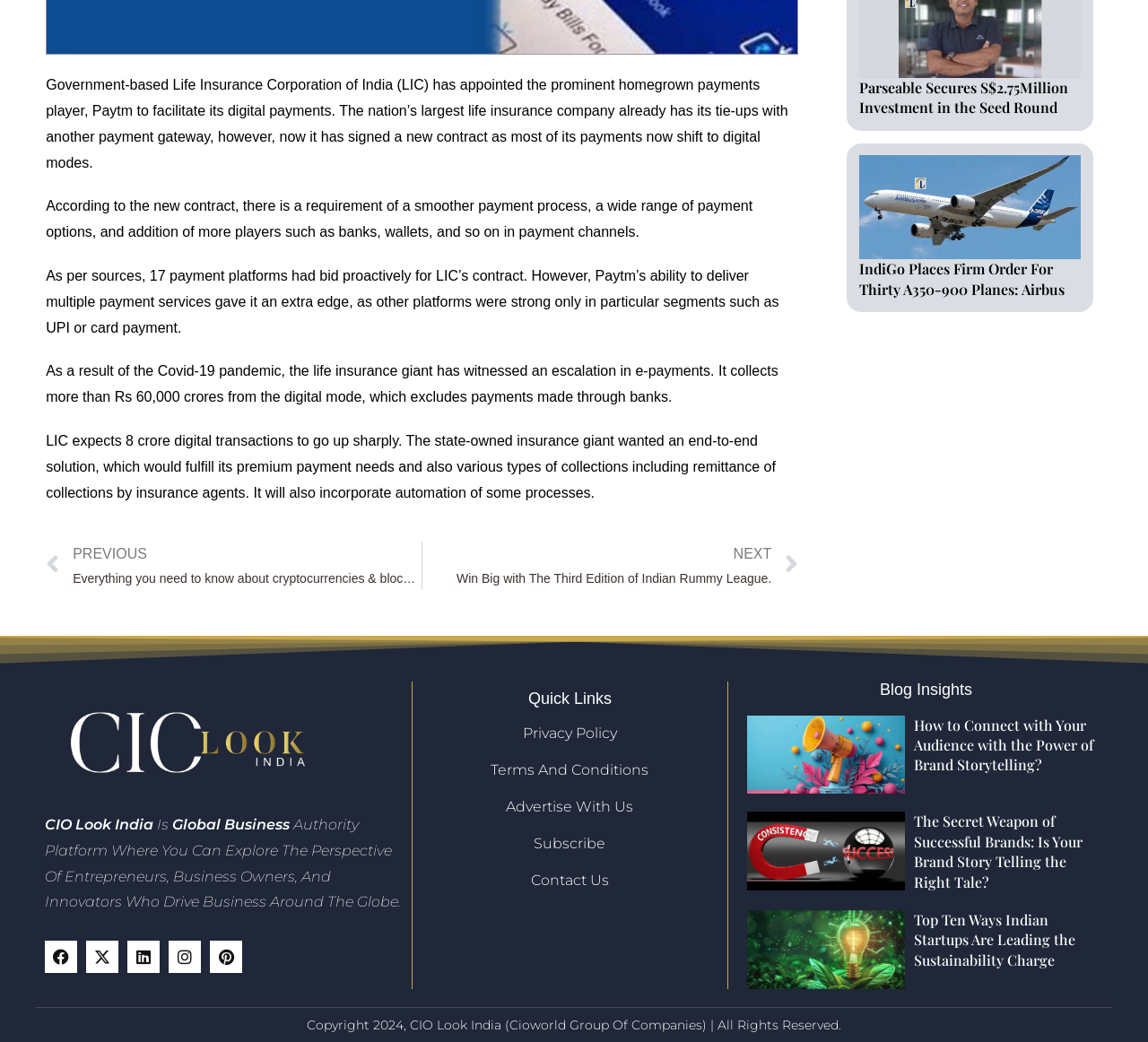Given the element description: "Oct 2019", predict the bounding box coordinates of this UI element. The coordinates must be four float numbers between 0 and 1, given as [left, top, right, bottom].

None